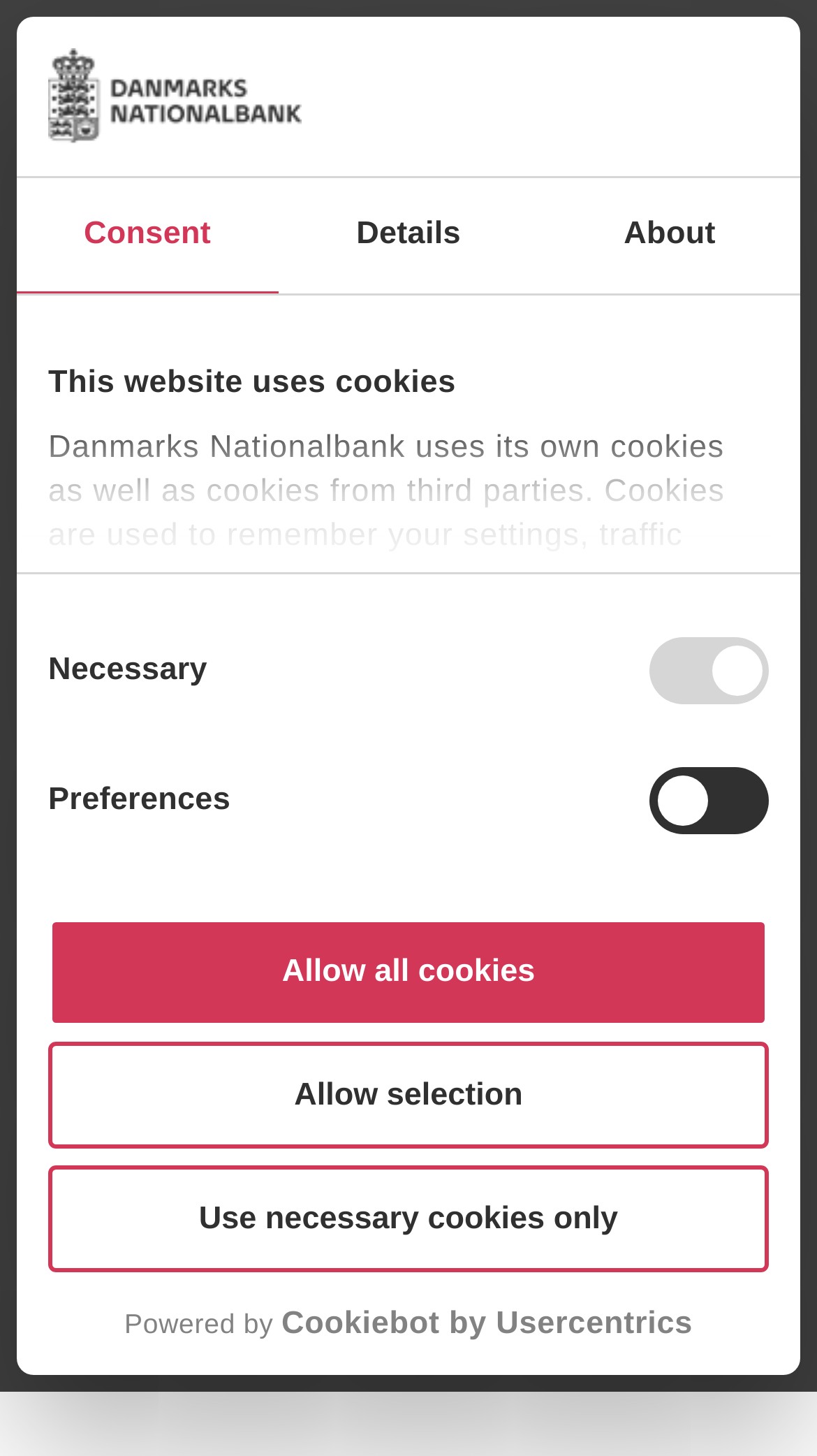Identify the bounding box of the UI component described as: "Memorial Collection".

None